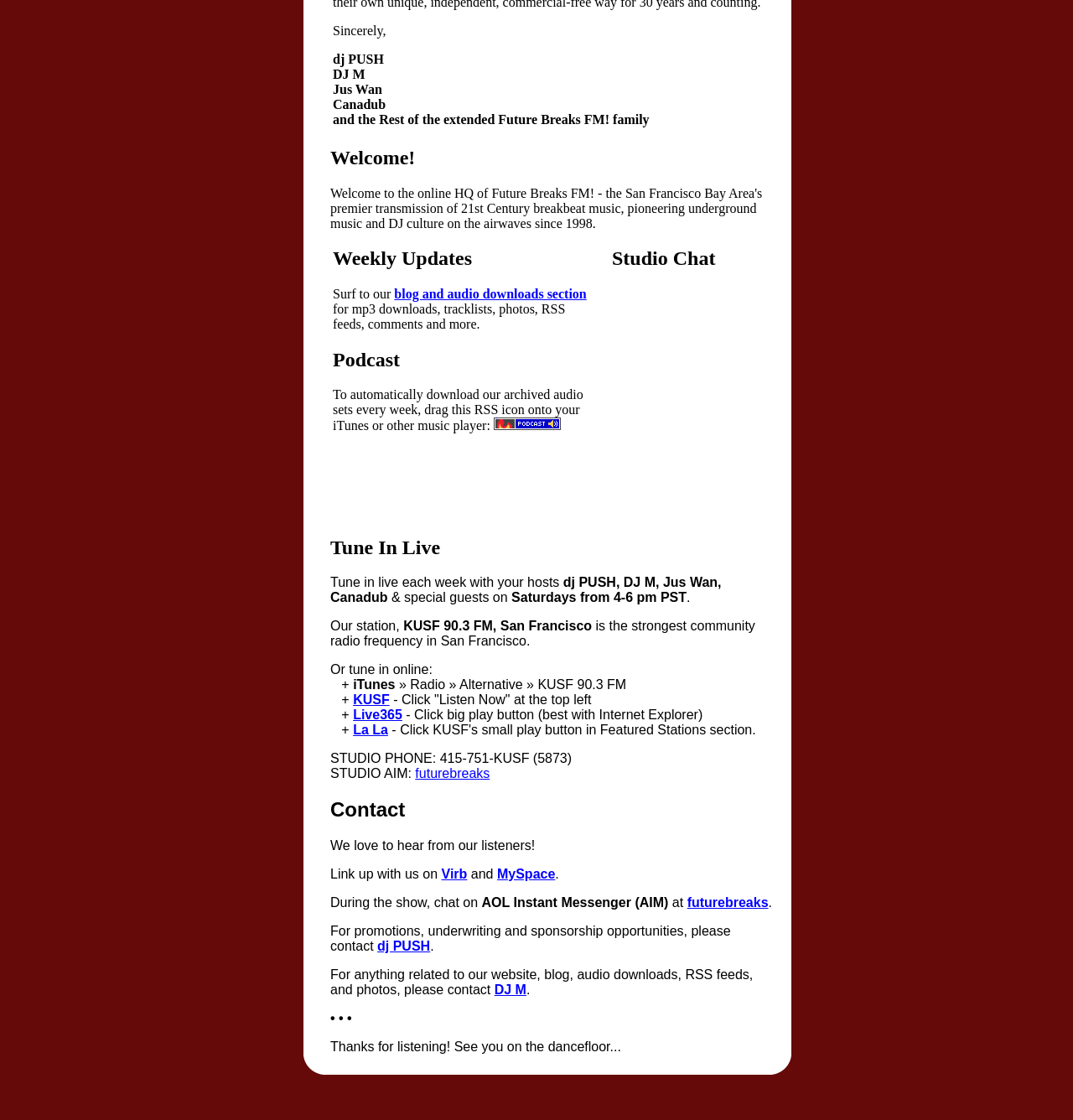Find the bounding box coordinates of the clickable area required to complete the following action: "Click the 'blog and audio downloads section' link".

[0.367, 0.256, 0.547, 0.268]